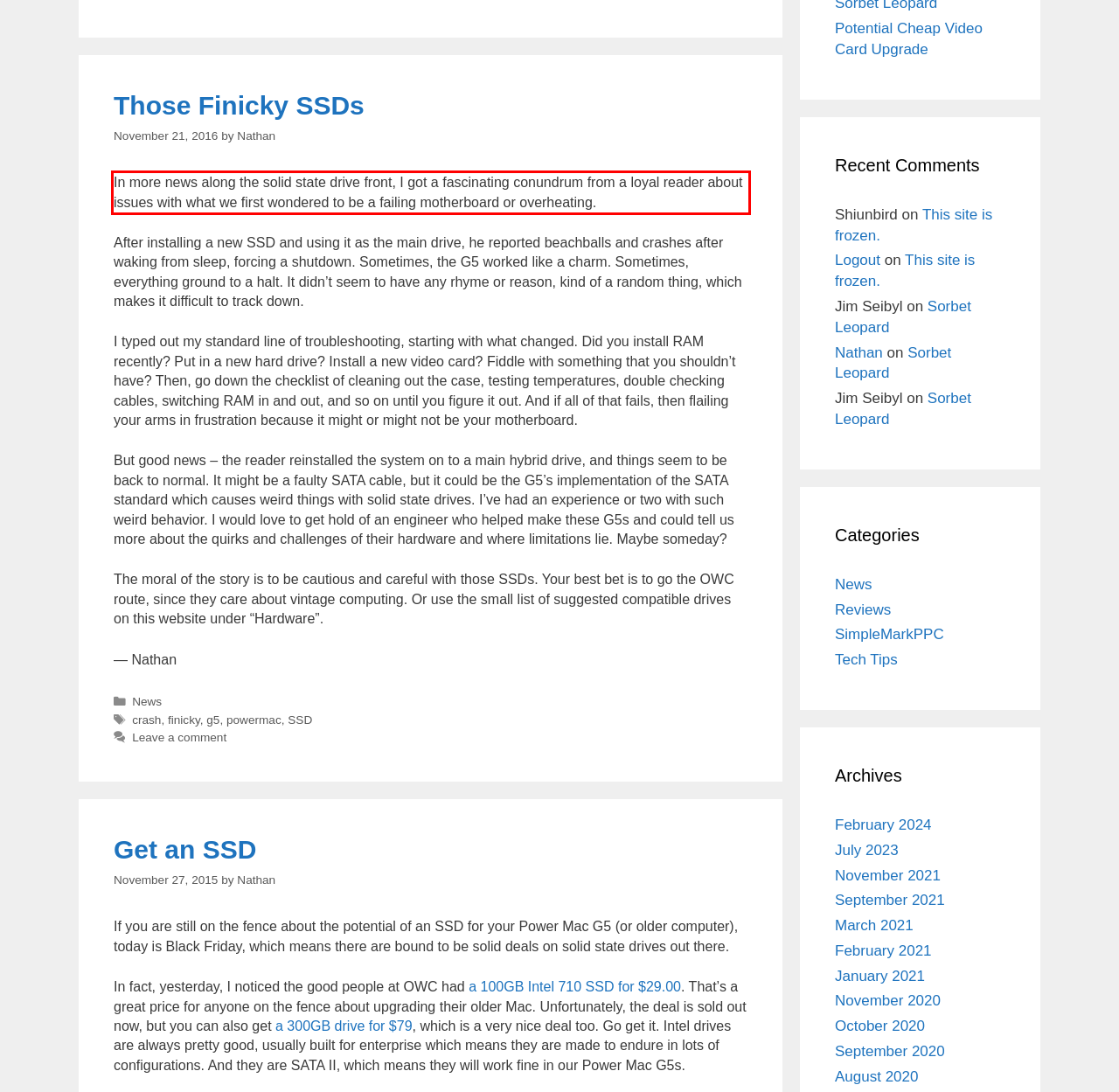Given a webpage screenshot with a red bounding box, perform OCR to read and deliver the text enclosed by the red bounding box.

In more news along the solid state drive front, I got a fascinating conundrum from a loyal reader about issues with what we first wondered to be a failing motherboard or overheating.